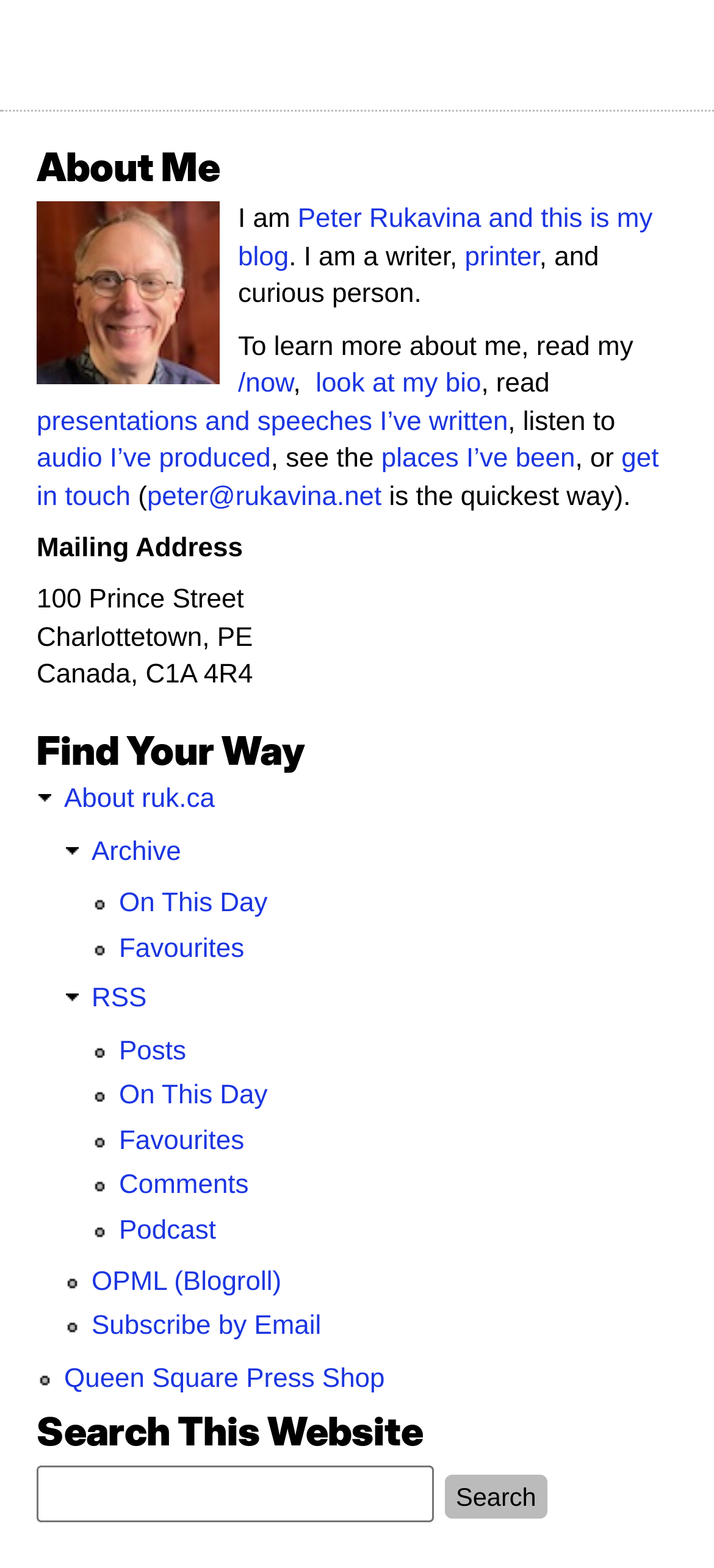Please identify the bounding box coordinates of the clickable element to fulfill the following instruction: "read presentations and speeches I’ve written". The coordinates should be four float numbers between 0 and 1, i.e., [left, top, right, bottom].

[0.051, 0.26, 0.711, 0.279]